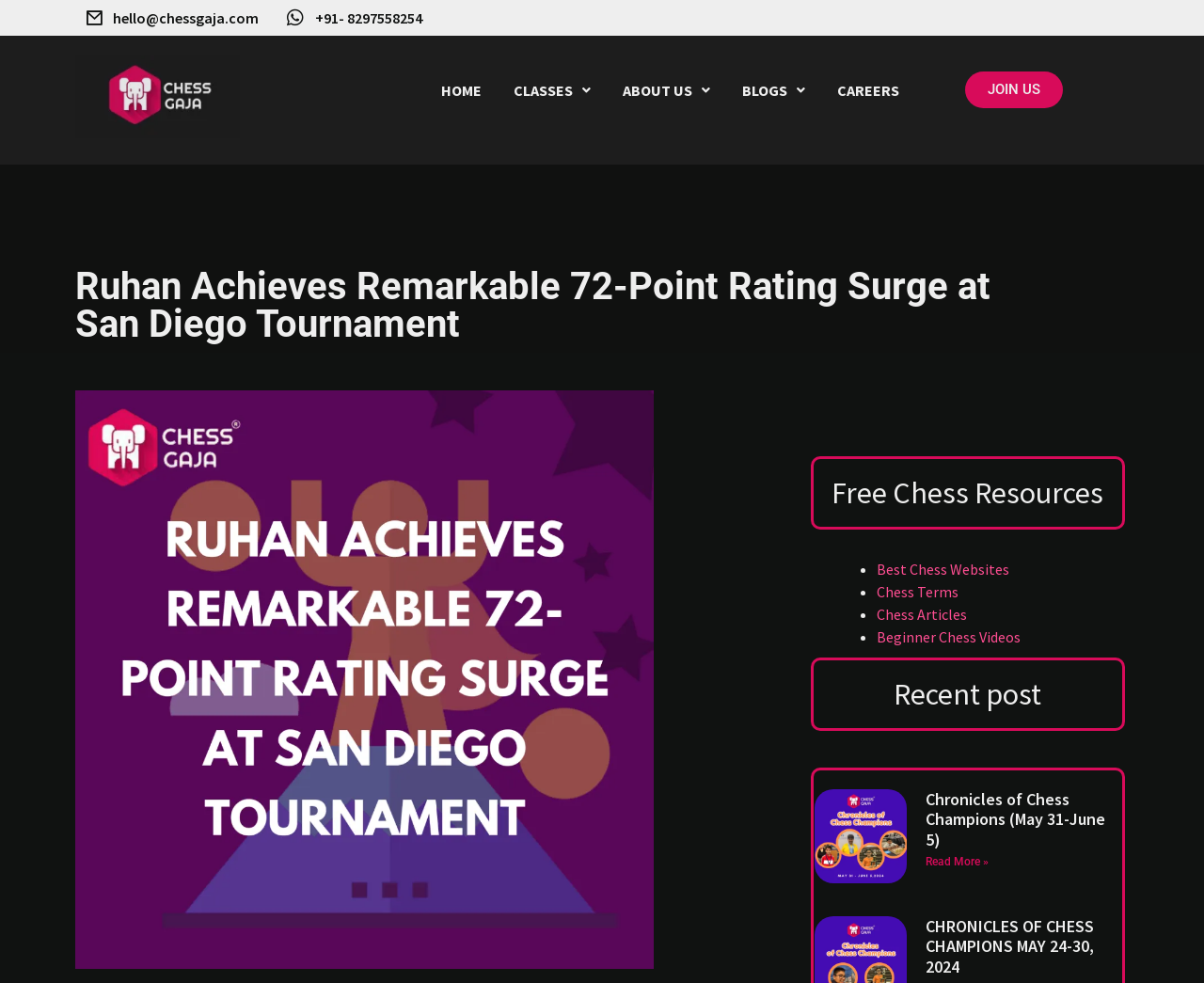Please provide a detailed answer to the question below based on the screenshot: 
What is the contact email address?

I found the contact email address by looking at the top section of the webpage, where I saw a static text element with the email address 'hello@chessgaja.com'.